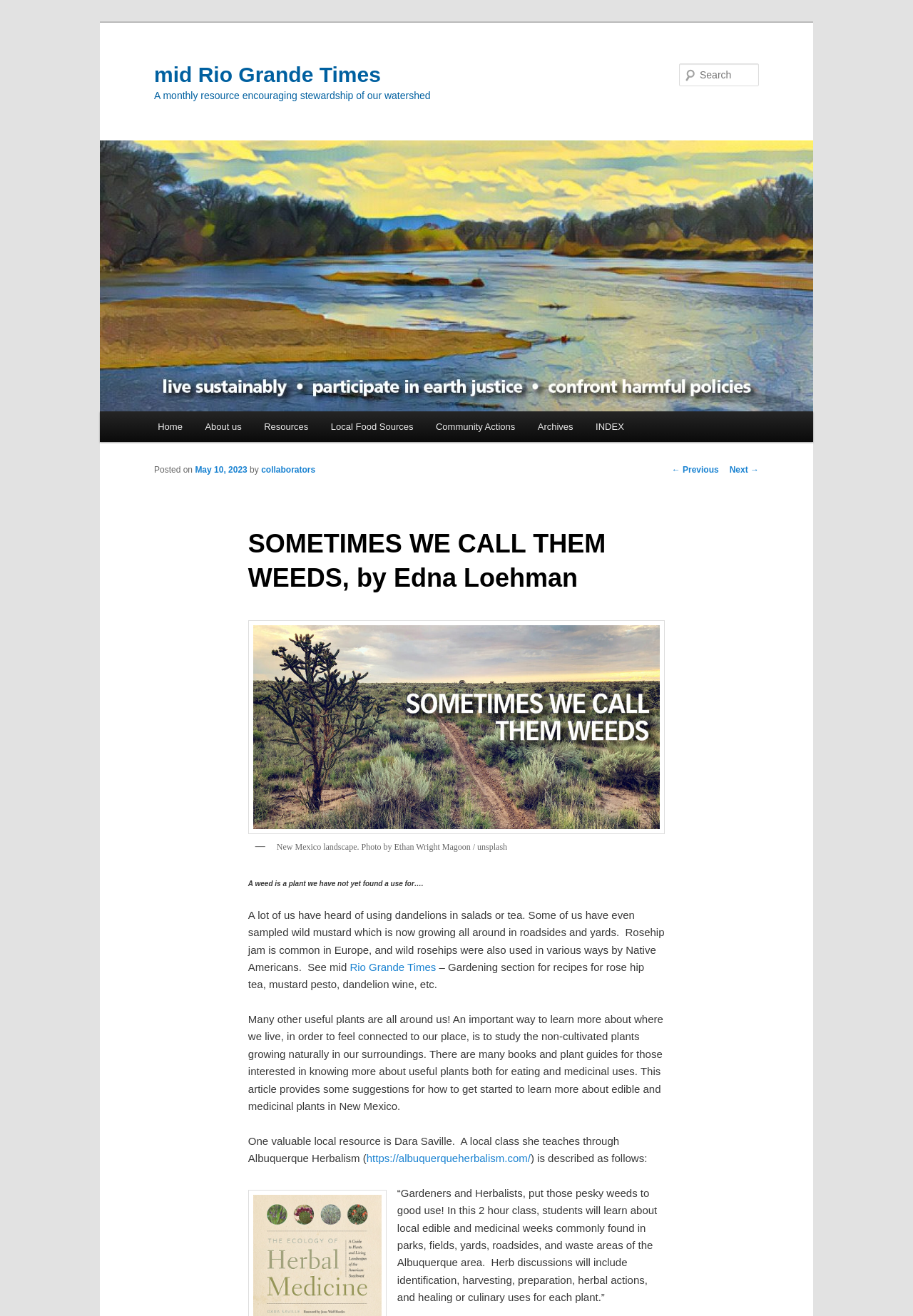Can you pinpoint the bounding box coordinates for the clickable element required for this instruction: "Go to Home page"? The coordinates should be four float numbers between 0 and 1, i.e., [left, top, right, bottom].

[0.16, 0.312, 0.212, 0.336]